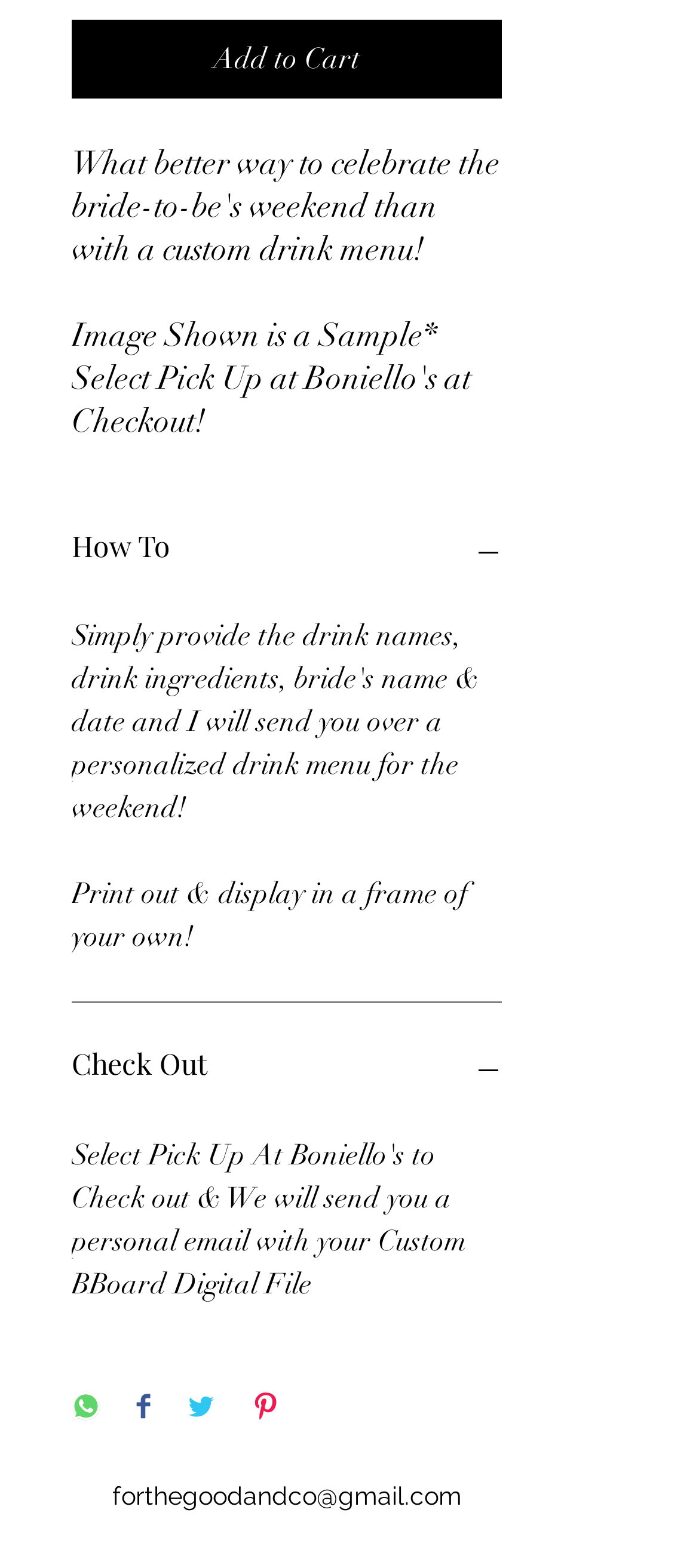Using the element description Process Development Division, predict the bounding box coordinates for the UI element. Provide the coordinates in (top-left x, top-left y, bottom-right x, bottom-right y) format with values ranging from 0 to 1.

None